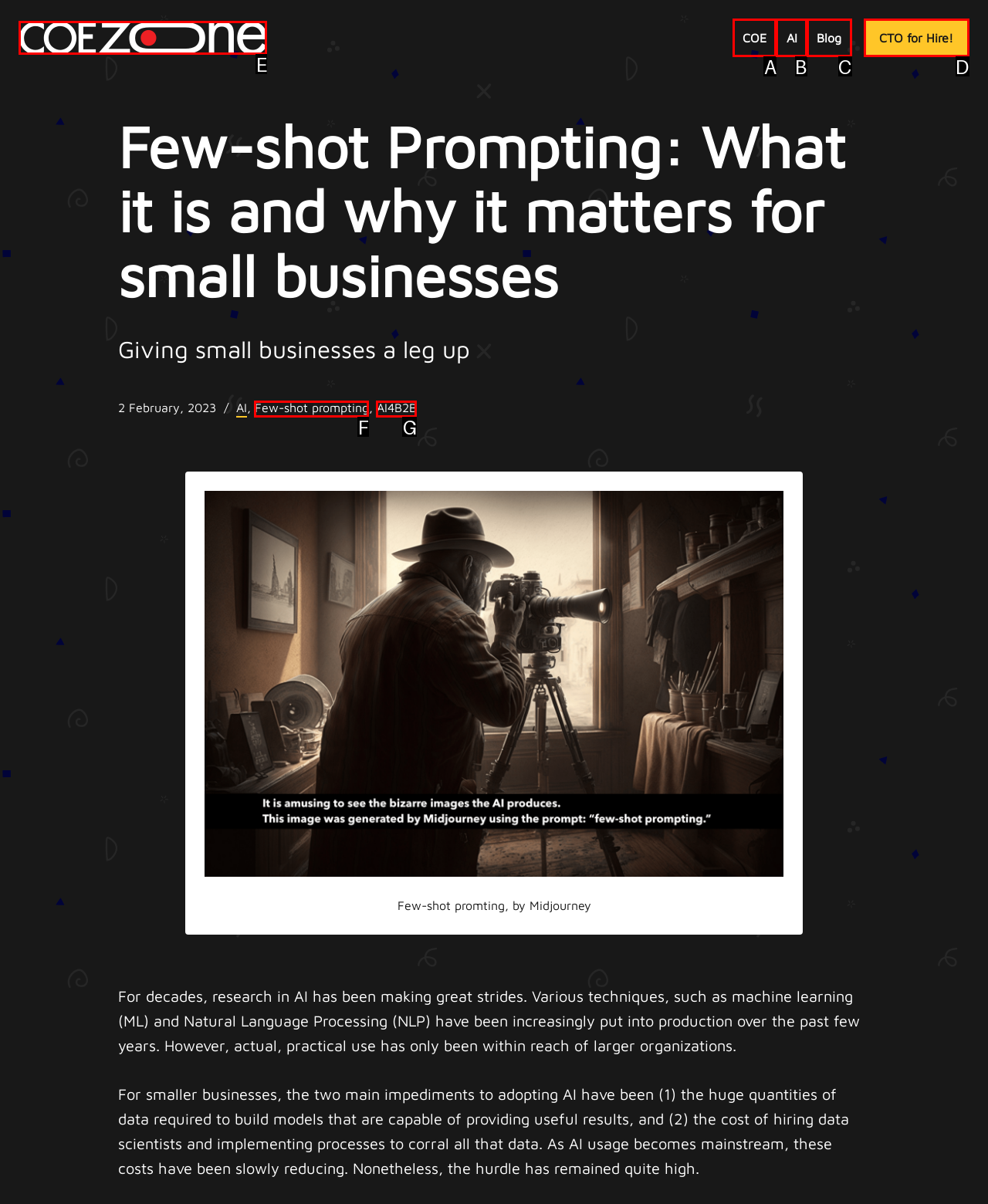Using the description: Few-shot prompting, find the best-matching HTML element. Indicate your answer with the letter of the chosen option.

F